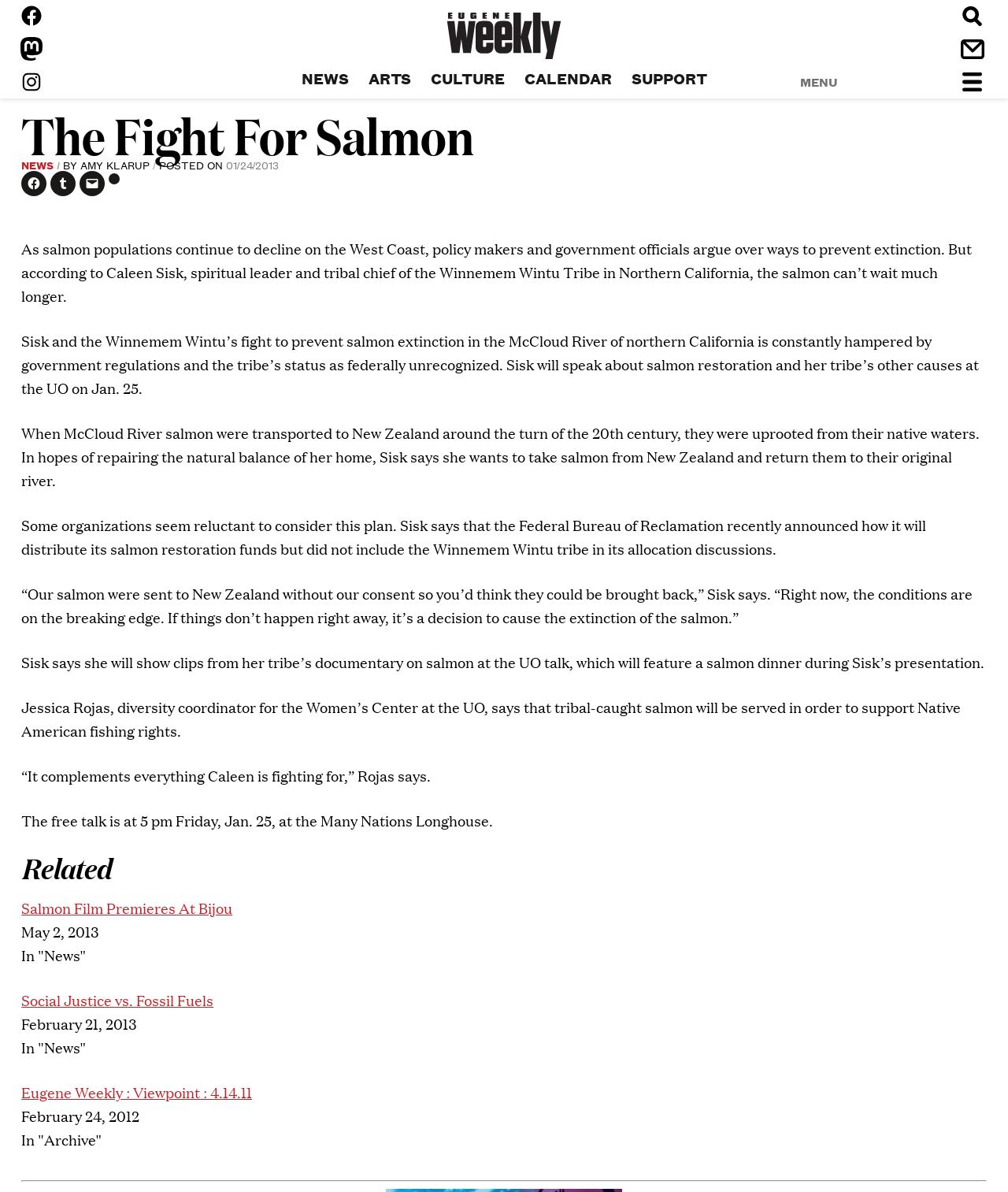Please locate the bounding box coordinates of the element that should be clicked to achieve the given instruction: "Search for something".

[0.788, 0.0, 0.98, 0.028]